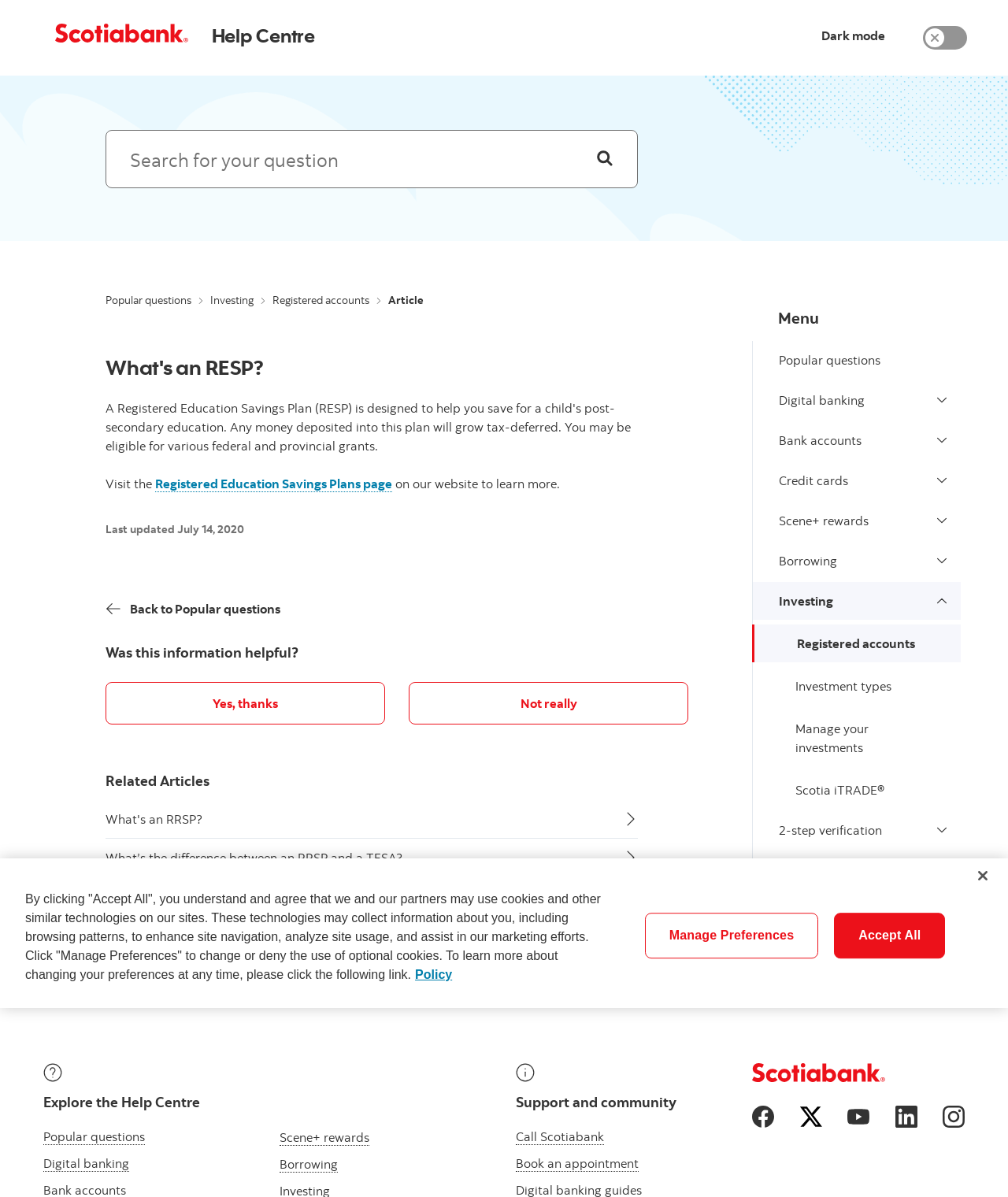Indicate the bounding box coordinates of the element that needs to be clicked to satisfy the following instruction: "Get help with borrowing". The coordinates should be four float numbers between 0 and 1, i.e., [left, top, right, bottom].

[0.747, 0.453, 0.916, 0.484]